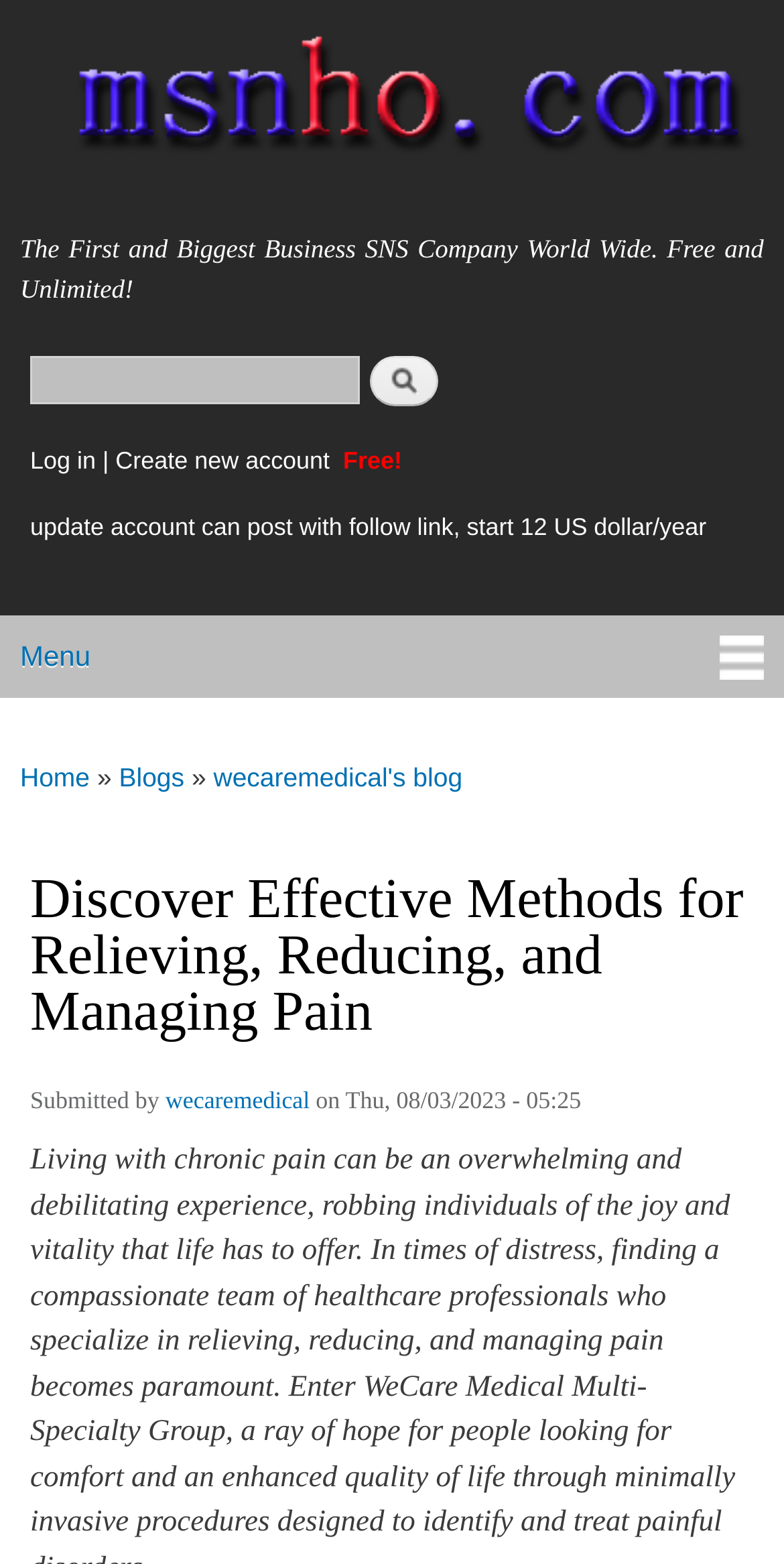Who submitted the blog post on the webpage?
Respond with a short answer, either a single word or a phrase, based on the image.

wecaremedical